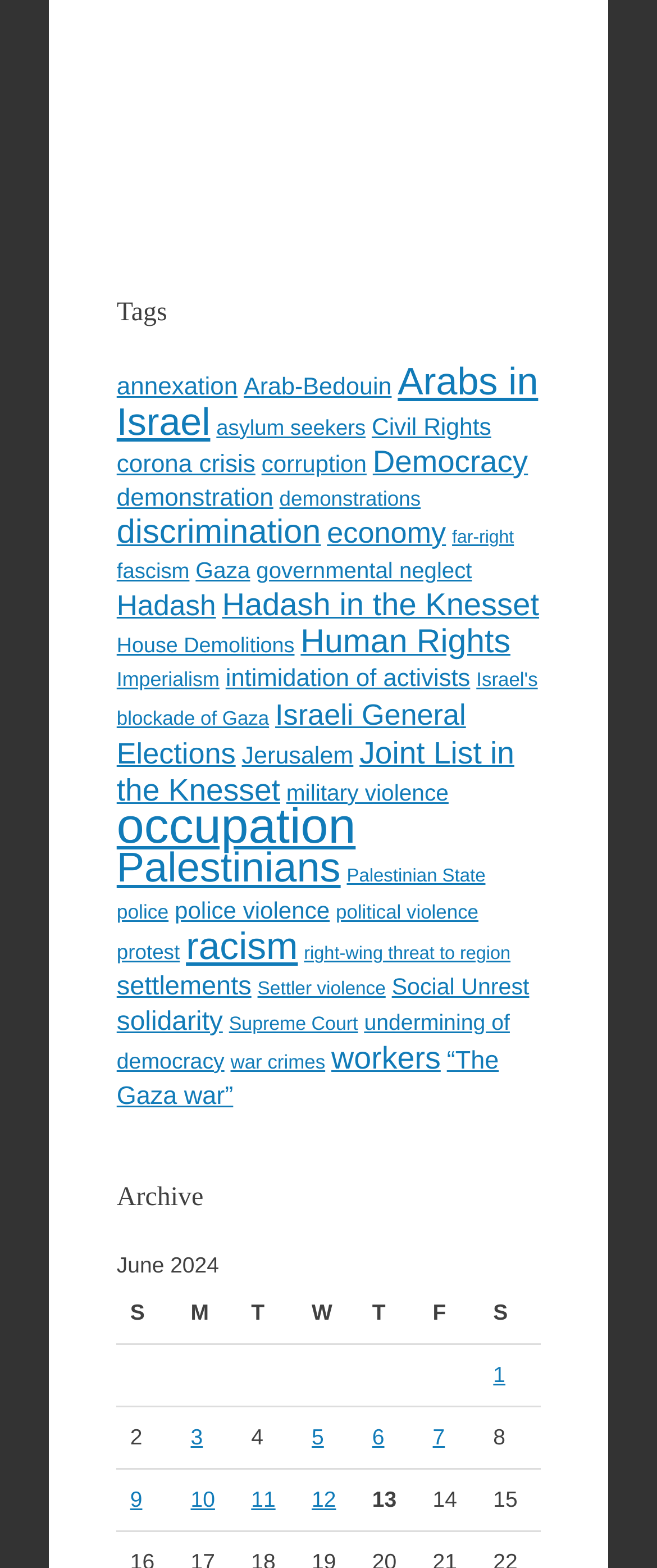Please analyze the image and give a detailed answer to the question:
How many items are in the 'occupation' category?

The number of items in the 'occupation' category is 1,179 because the link 'occupation (1,179 items)' is present on the webpage, indicating that there are 1,179 items related to occupation.